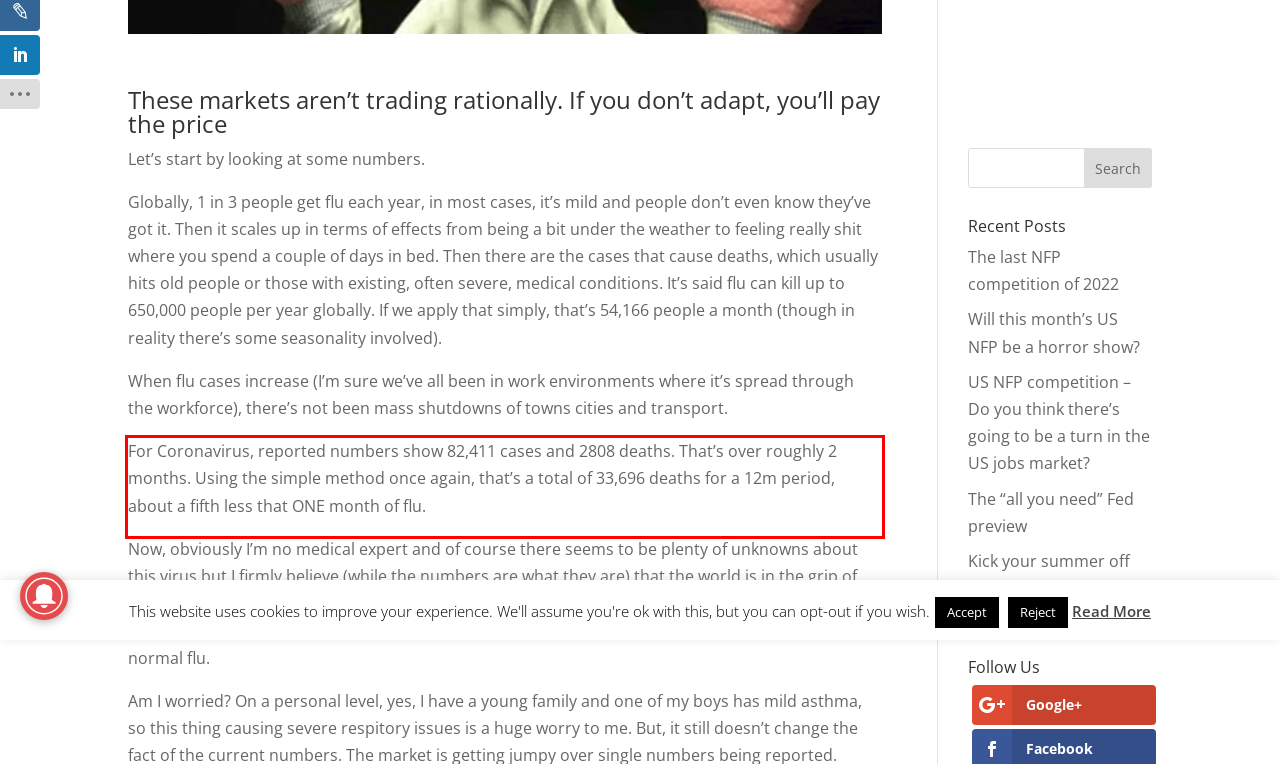The screenshot you have been given contains a UI element surrounded by a red rectangle. Use OCR to read and extract the text inside this red rectangle.

For Coronavirus, reported numbers show 82,411 cases and 2808 deaths. That’s over roughly 2 months. Using the simple method once again, that’s a total of 33,696 deaths for a 12m period, about a fifth less that ONE month of flu.